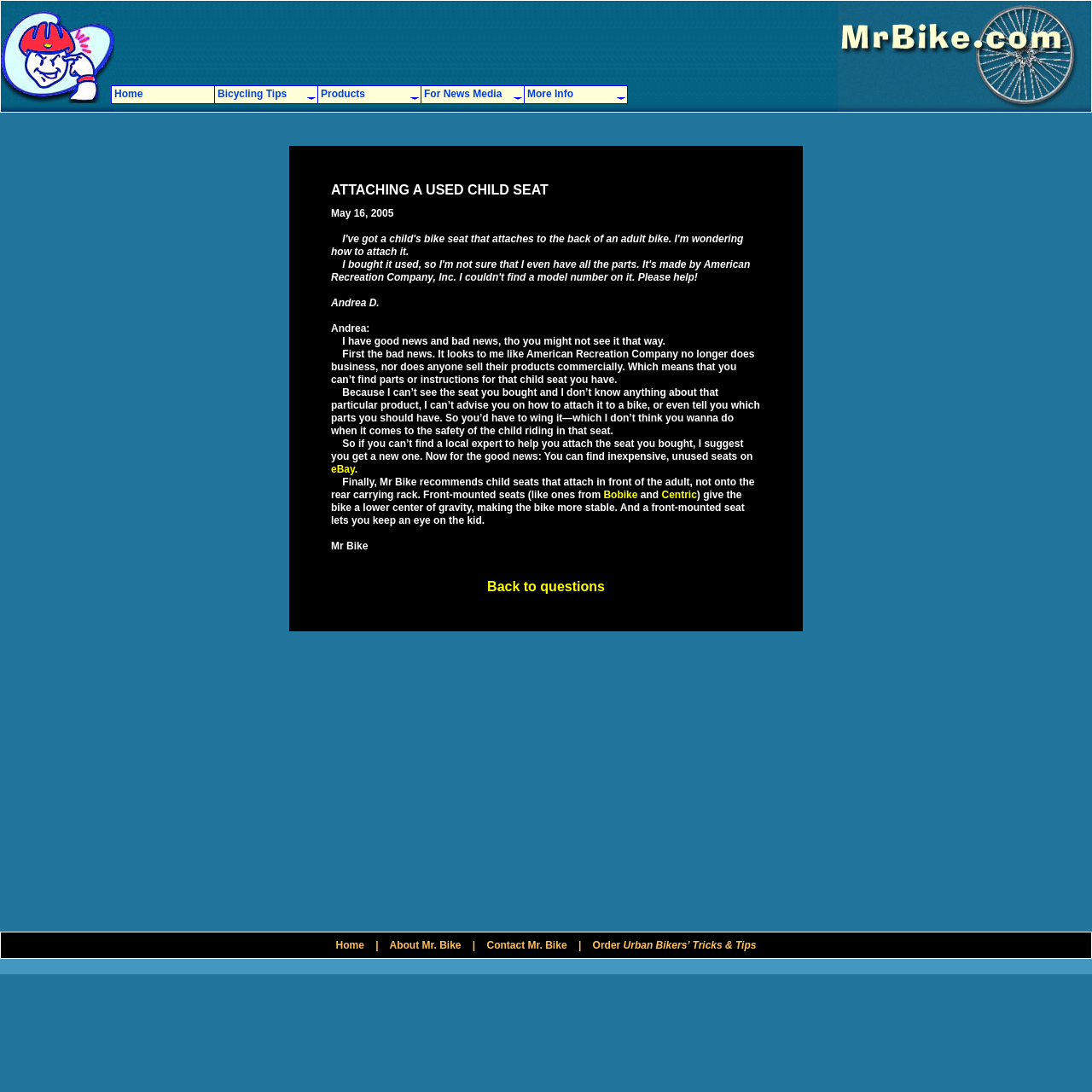Locate the bounding box coordinates of the clickable area to execute the instruction: "Click the 'eBay' link". Provide the coordinates as four float numbers between 0 and 1, represented as [left, top, right, bottom].

[0.303, 0.424, 0.325, 0.435]